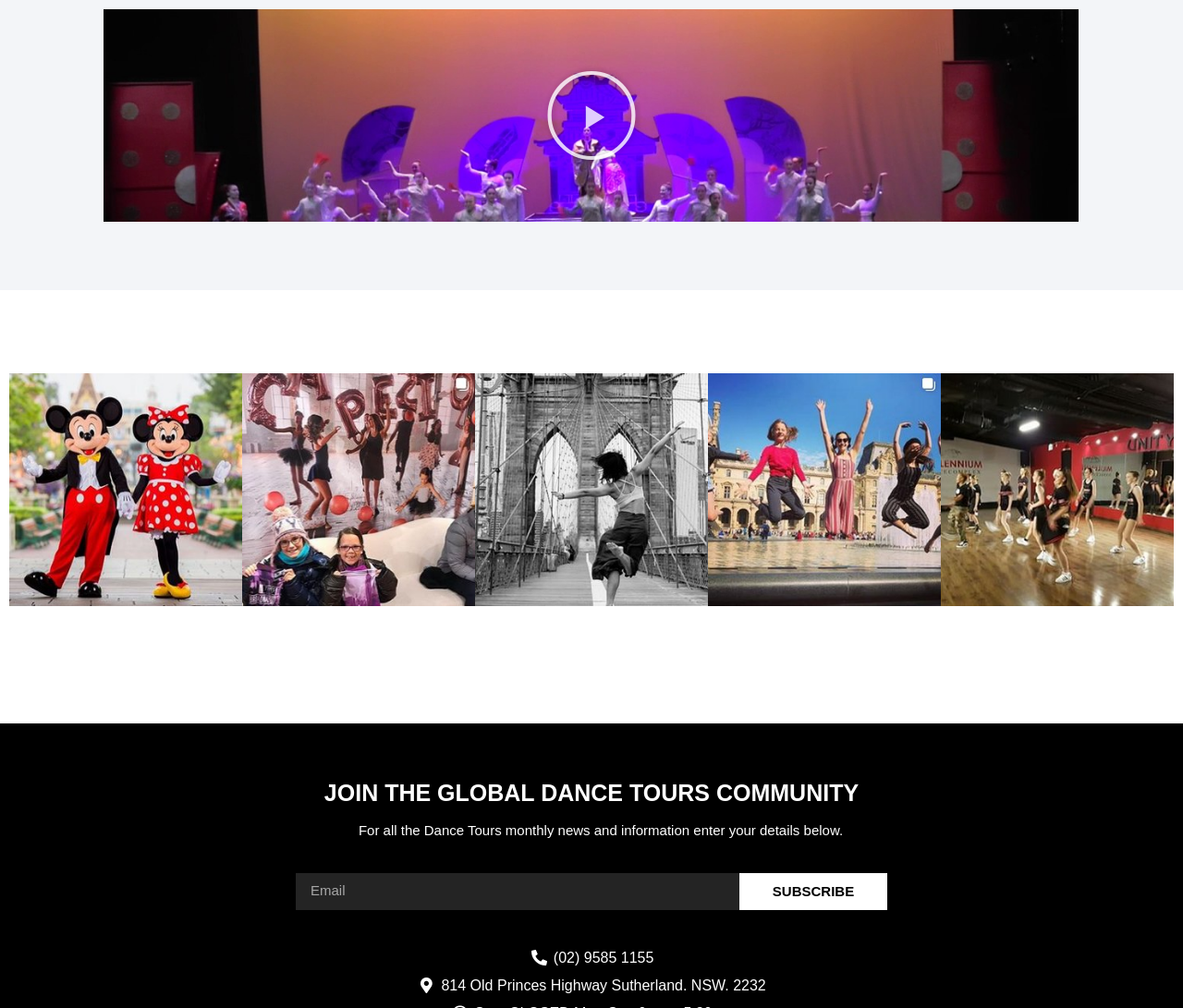What is the address on the webpage?
Based on the image, provide your answer in one word or phrase.

814 Old Princes Highway Sutherland. NSW. 2232